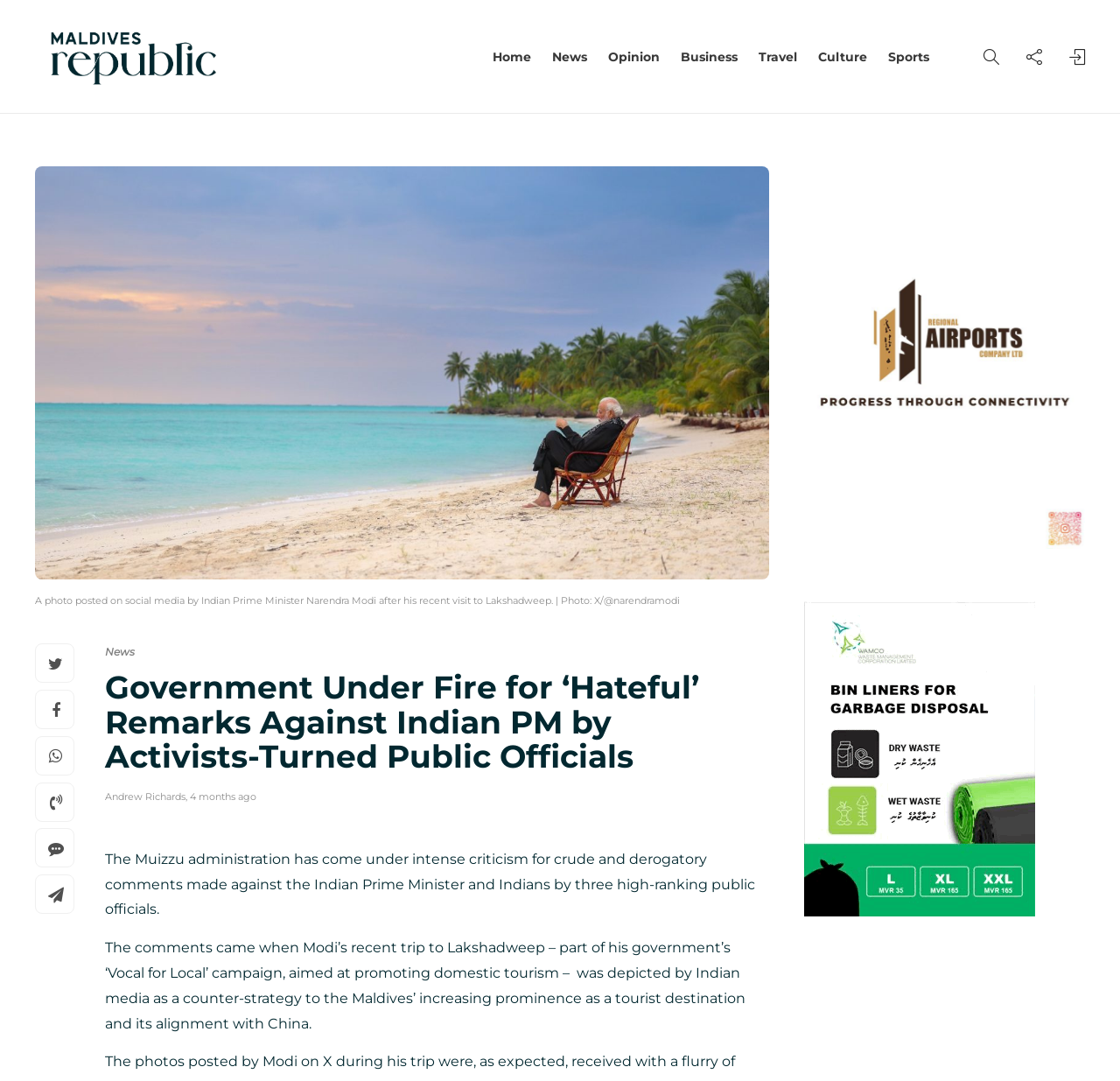Identify the bounding box coordinates for the element you need to click to achieve the following task: "Click on the 'News' link". Provide the bounding box coordinates as four float numbers between 0 and 1, in the form [left, top, right, bottom].

[0.493, 0.021, 0.524, 0.083]